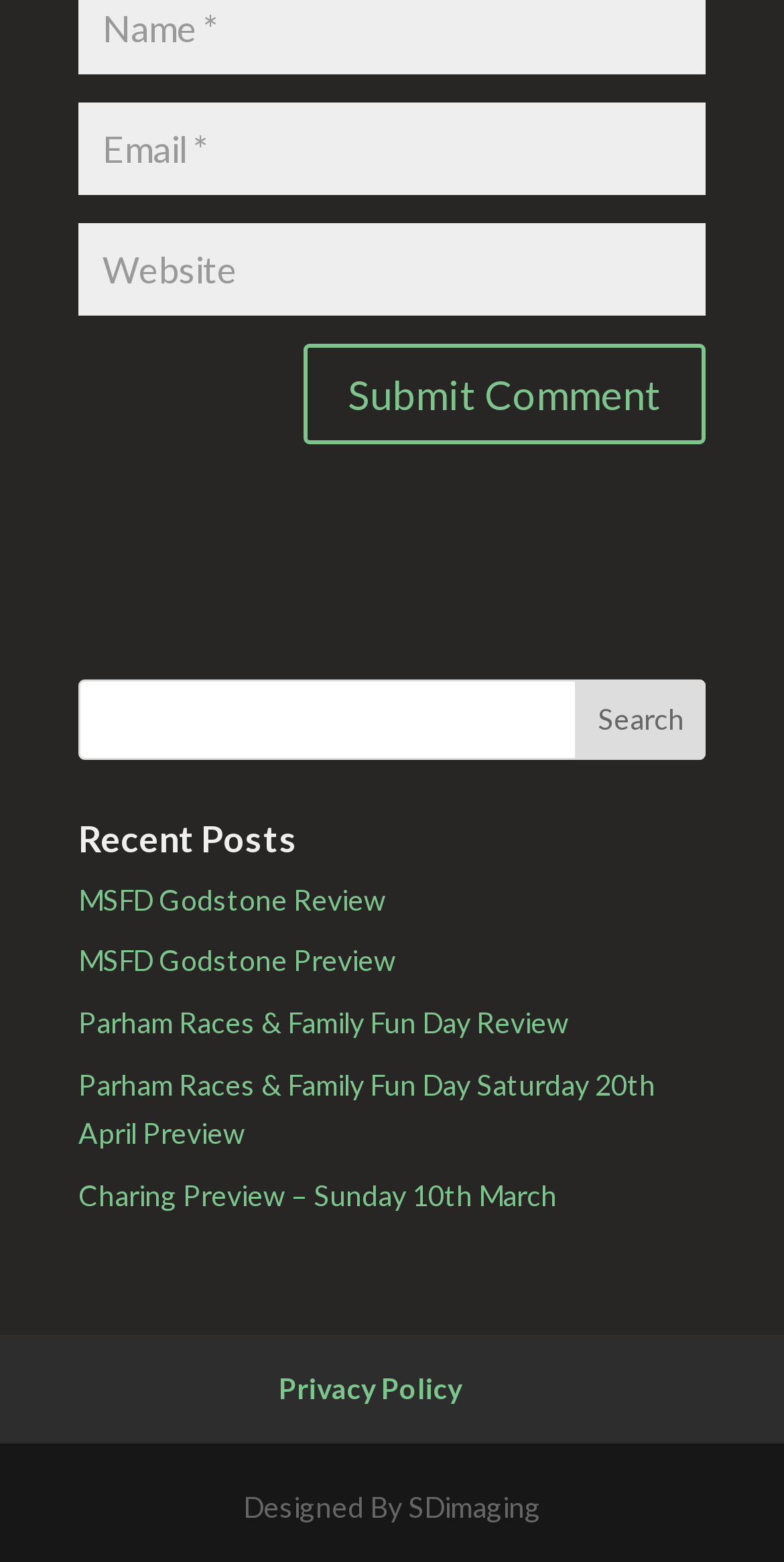Show the bounding box coordinates of the region that should be clicked to follow the instruction: "Submit a comment."

[0.387, 0.219, 0.9, 0.284]